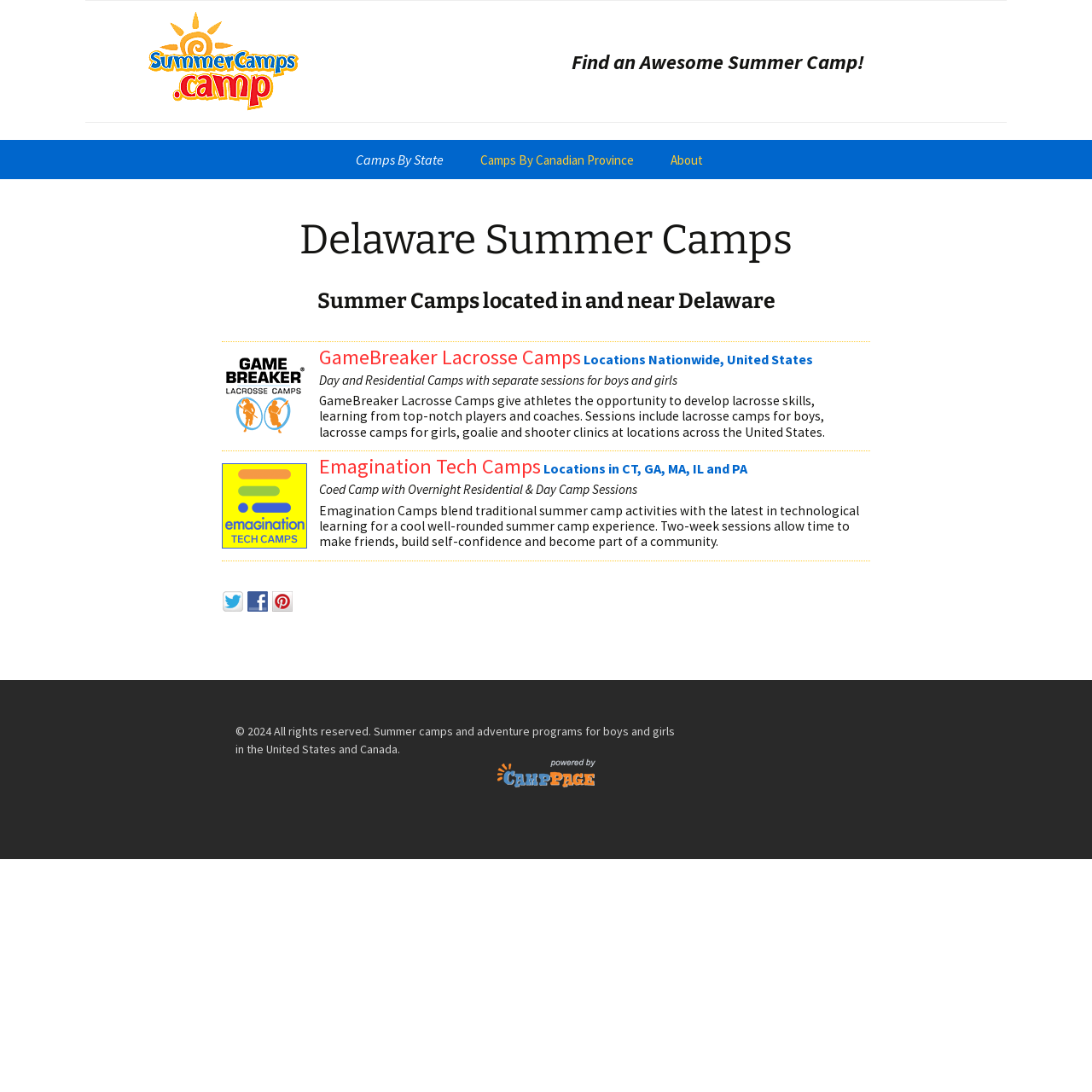What is the main topic of this webpage?
Please answer the question with as much detail as possible using the screenshot.

Based on the webpage structure and content, it appears that the main topic of this webpage is summer camps, specifically those located in and near Delaware.